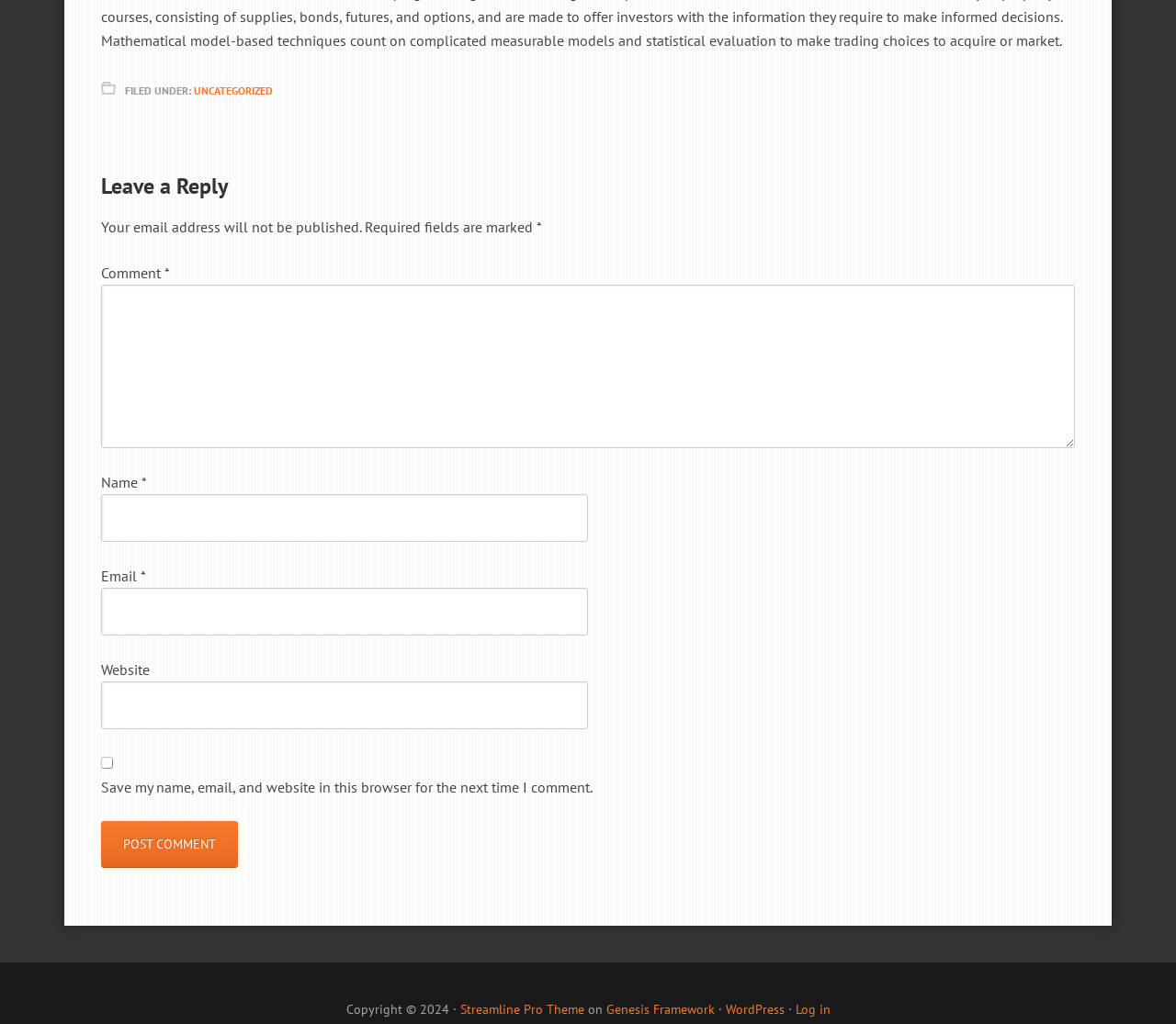Using the information in the image, give a detailed answer to the following question: What is the copyright information at the bottom?

The copyright information at the bottom indicates that the content is copyrighted from 2024, as shown by the static text 'Copyright © 2024 ·'.